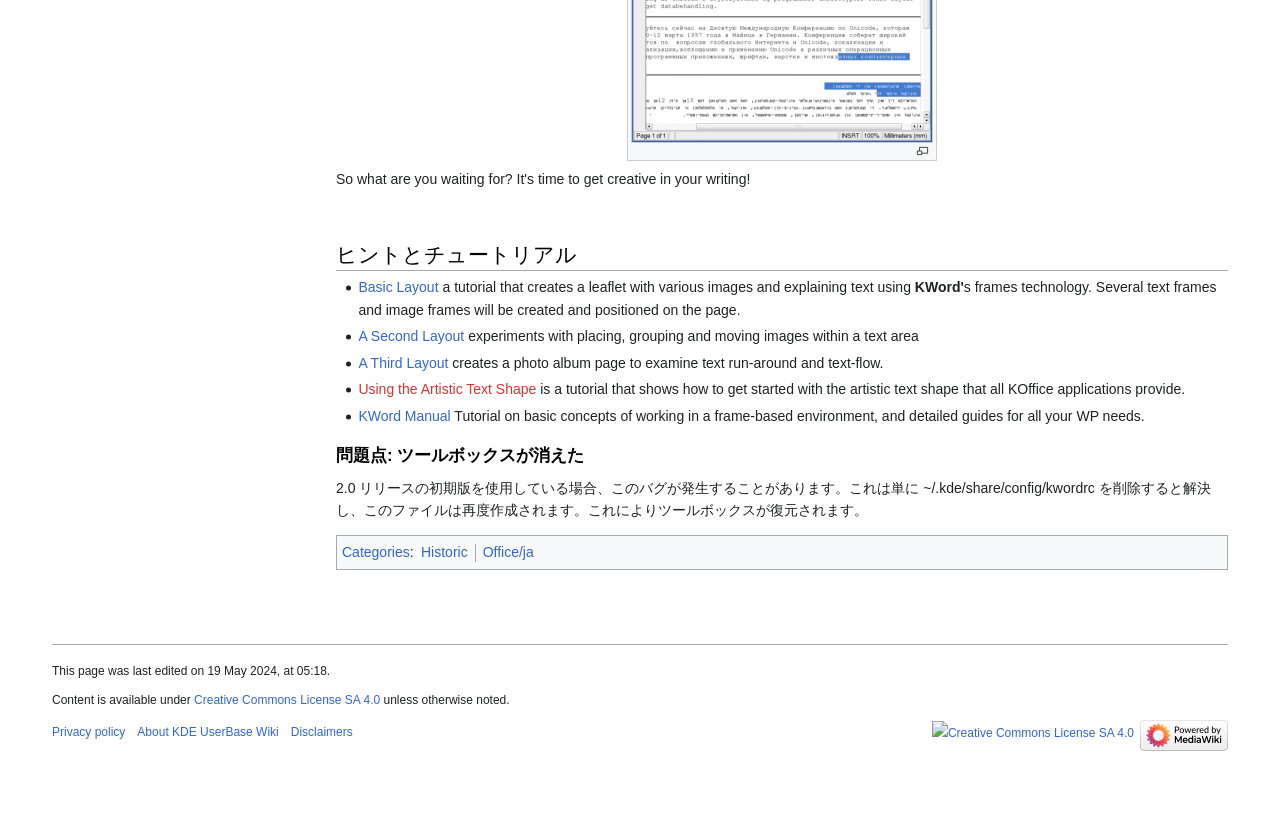Locate the bounding box coordinates of the clickable element to fulfill the following instruction: "Click on 'Basic Layout' tutorial". Provide the coordinates as four float numbers between 0 and 1 in the format [left, top, right, bottom].

[0.28, 0.333, 0.343, 0.352]